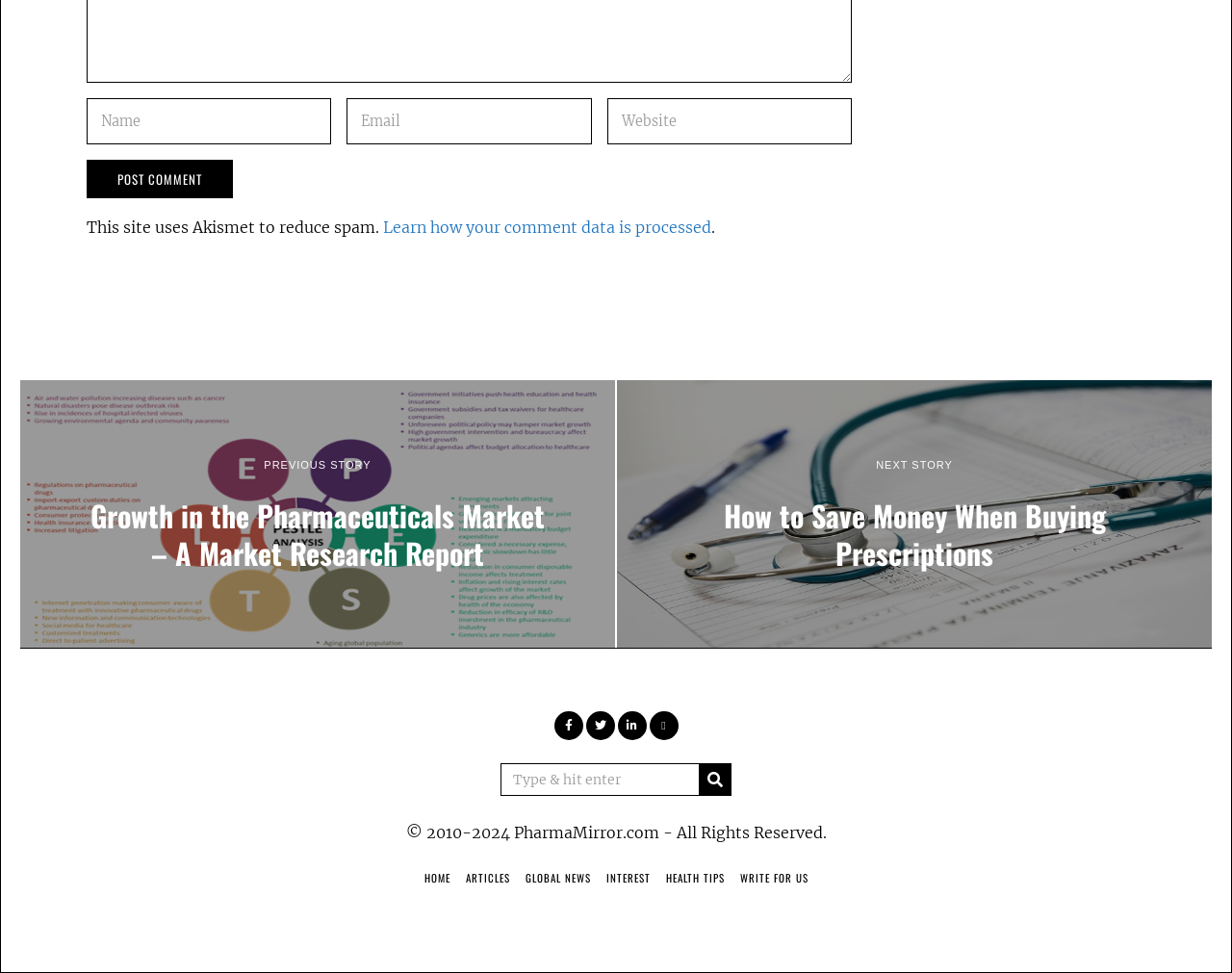Specify the bounding box coordinates for the region that must be clicked to perform the given instruction: "Go to the 'HOME' page".

[0.344, 0.894, 0.365, 0.91]